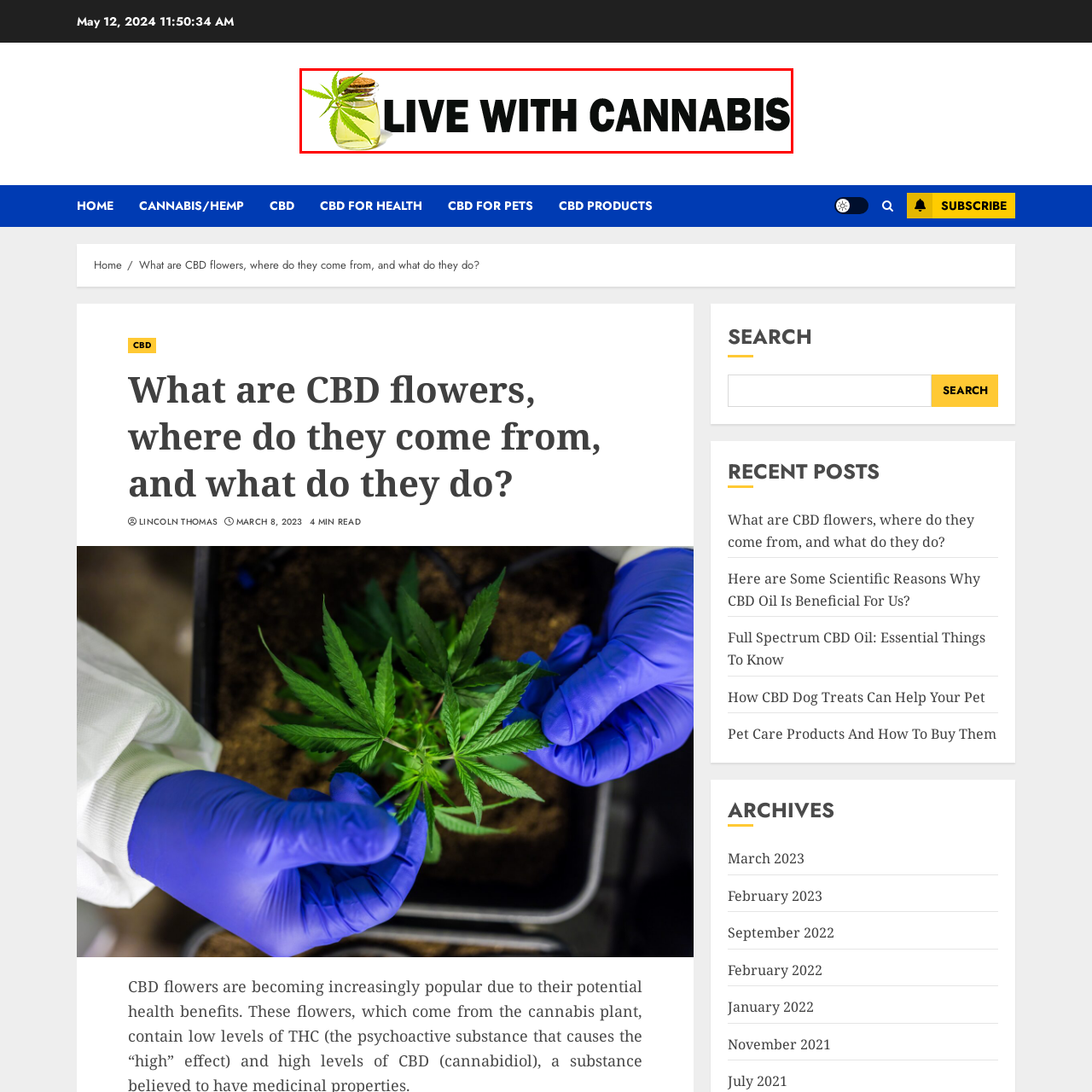What is the visual element accompanying the text?
Look at the image section surrounded by the red bounding box and provide a concise answer in one word or phrase.

Cannabis leaf and a bottle